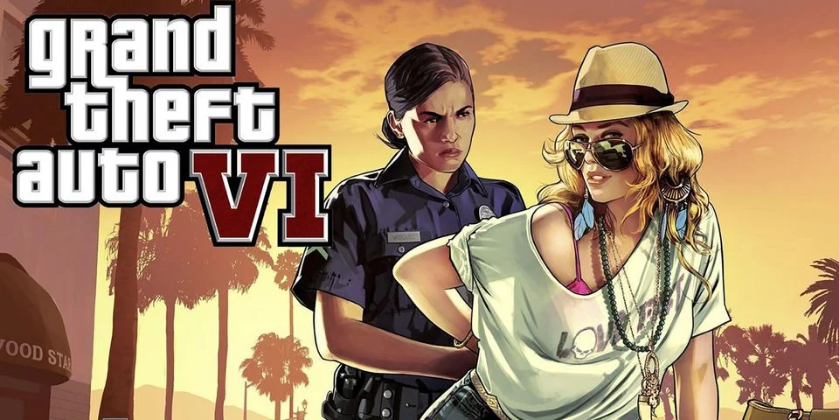What is the atmosphere of the background?
Answer the question in as much detail as possible.

The background of the image showcases a sun-drenched, palm-lined street, evoking a quintessential Southern California vibe, which suggests a warm and bright atmosphere.